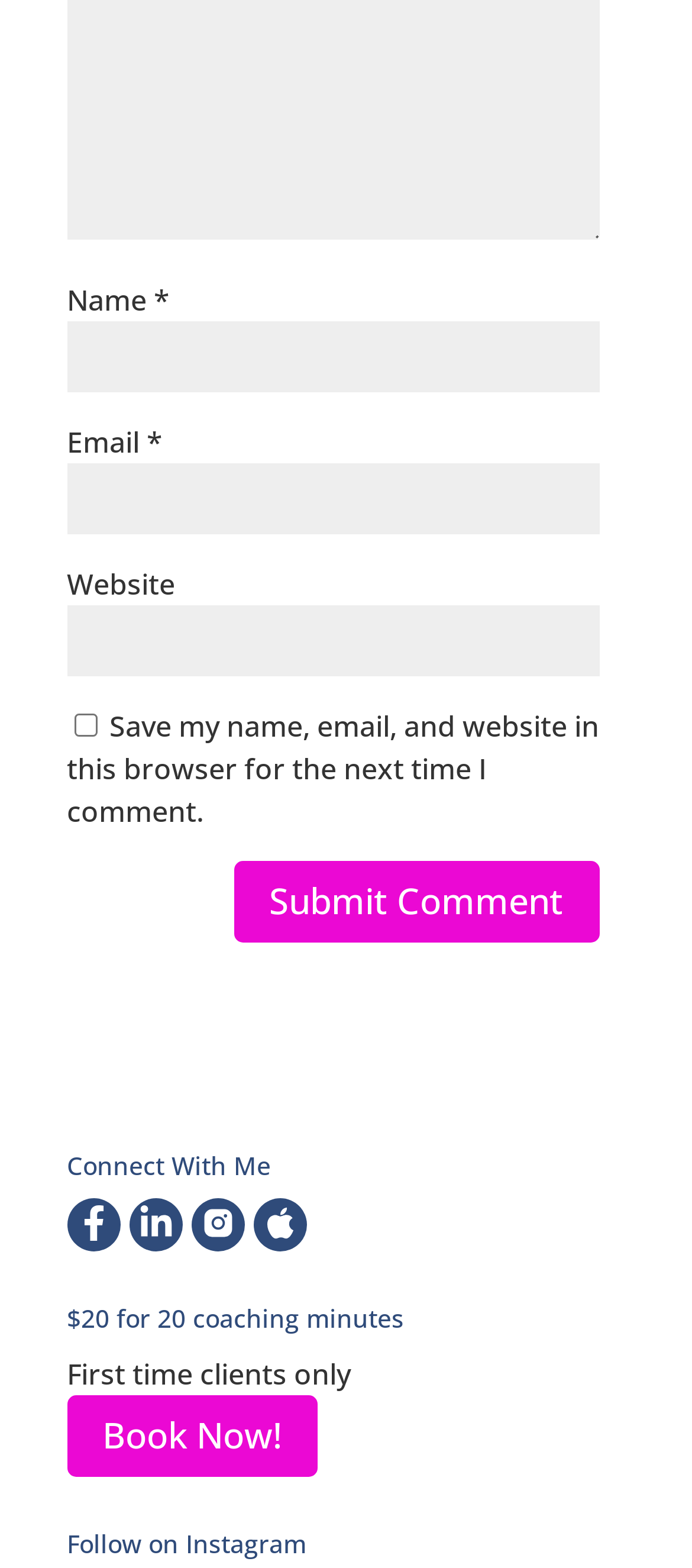Please determine the bounding box coordinates, formatted as (top-left x, top-left y, bottom-right x, bottom-right y), with all values as floating point numbers between 0 and 1. Identify the bounding box of the region described as: parent_node: Name * name="author"

[0.1, 0.023, 0.9, 0.069]